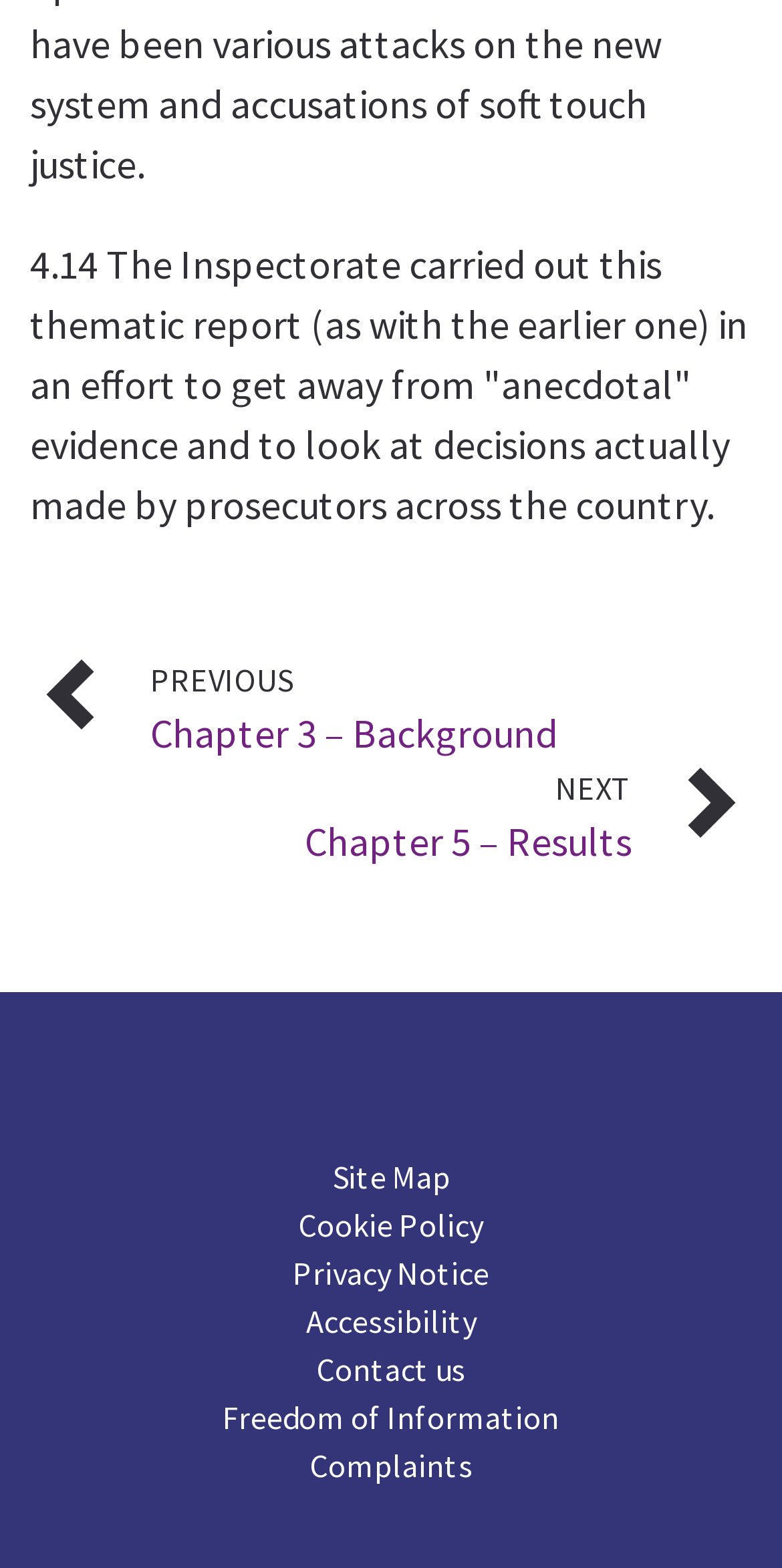Could you find the bounding box coordinates of the clickable area to complete this instruction: "go to chapter 5"?

[0.39, 0.52, 0.808, 0.552]